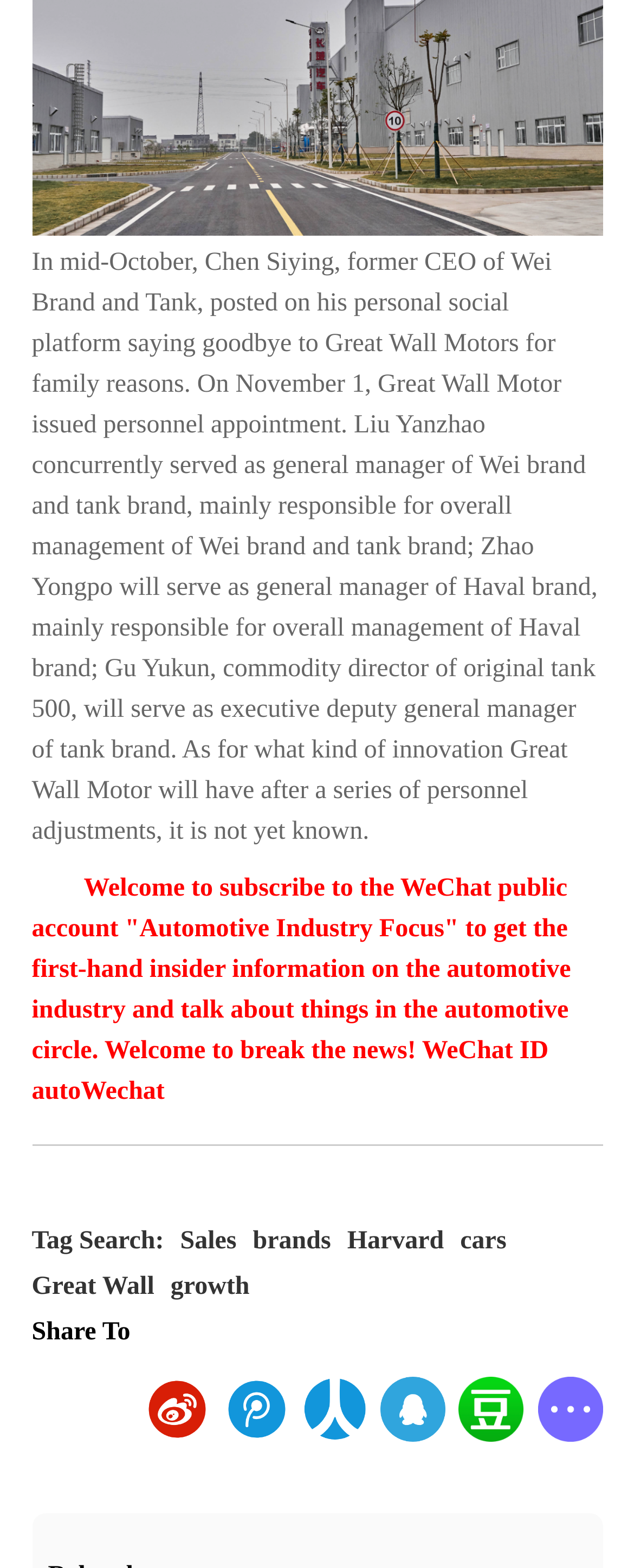Determine the bounding box coordinates of the region I should click to achieve the following instruction: "Share to Weibo". Ensure the bounding box coordinates are four float numbers between 0 and 1, i.e., [left, top, right, bottom].

[0.229, 0.881, 0.331, 0.948]